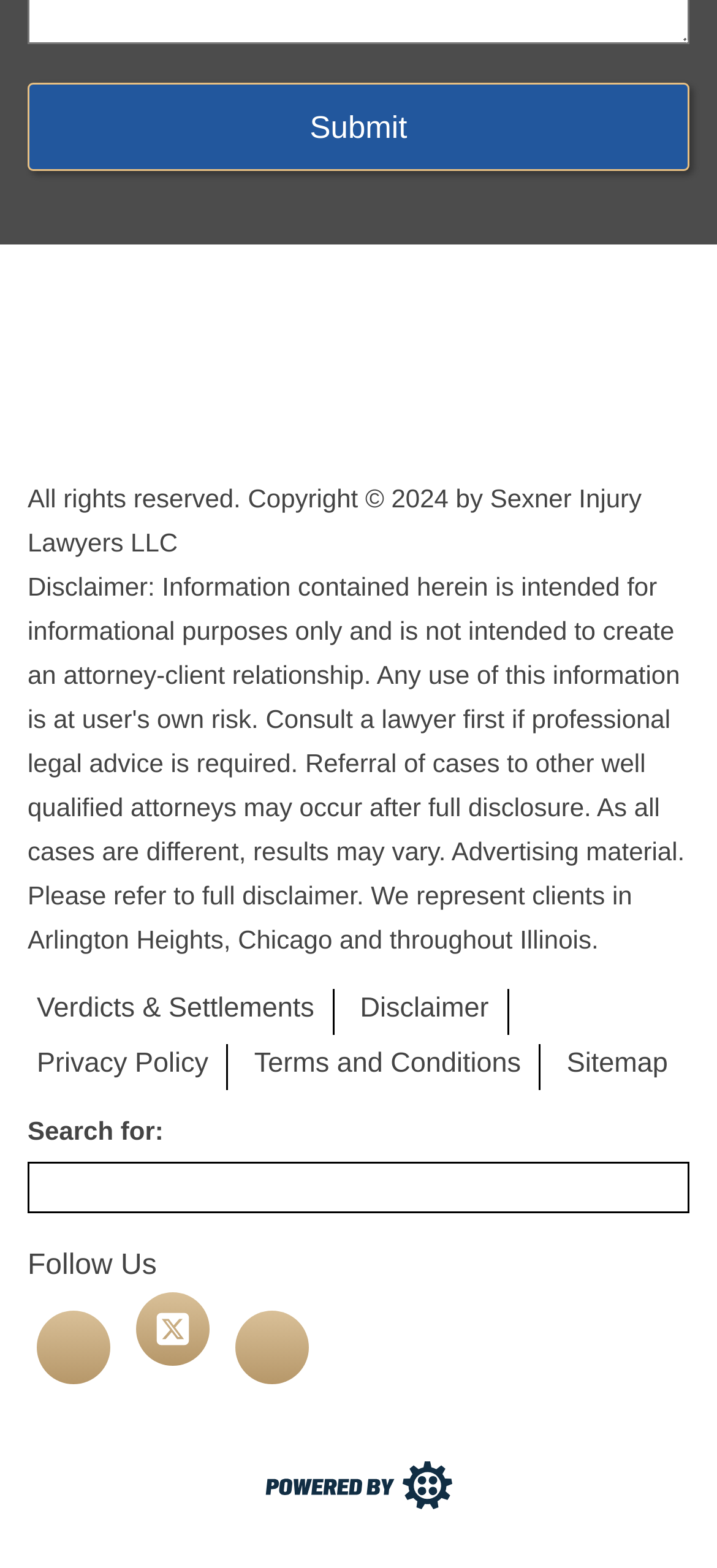Determine the bounding box coordinates for the region that must be clicked to execute the following instruction: "Search for something".

[0.038, 0.741, 0.962, 0.774]